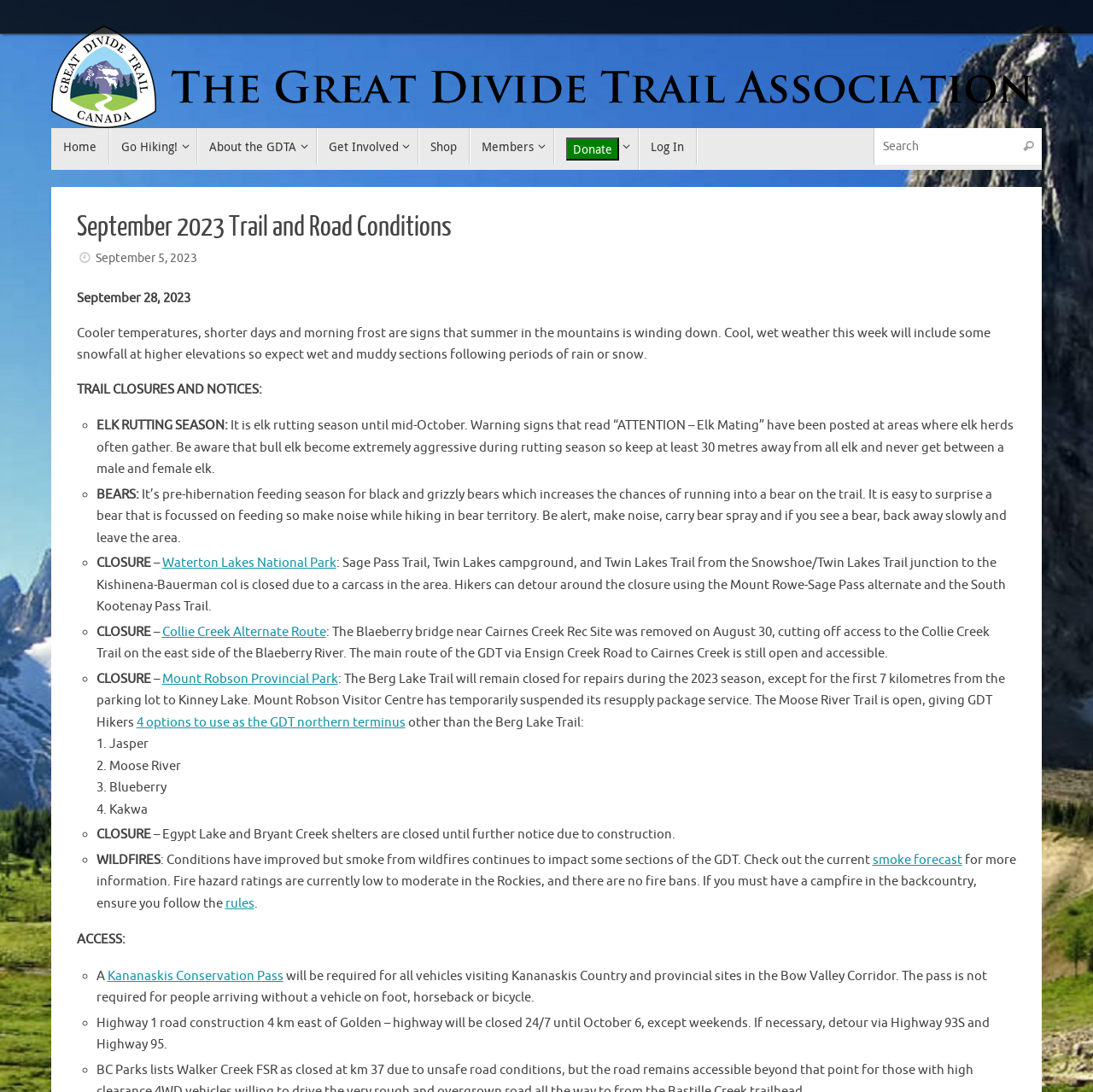Determine and generate the text content of the webpage's headline.

September 2023 Trail and Road Conditions